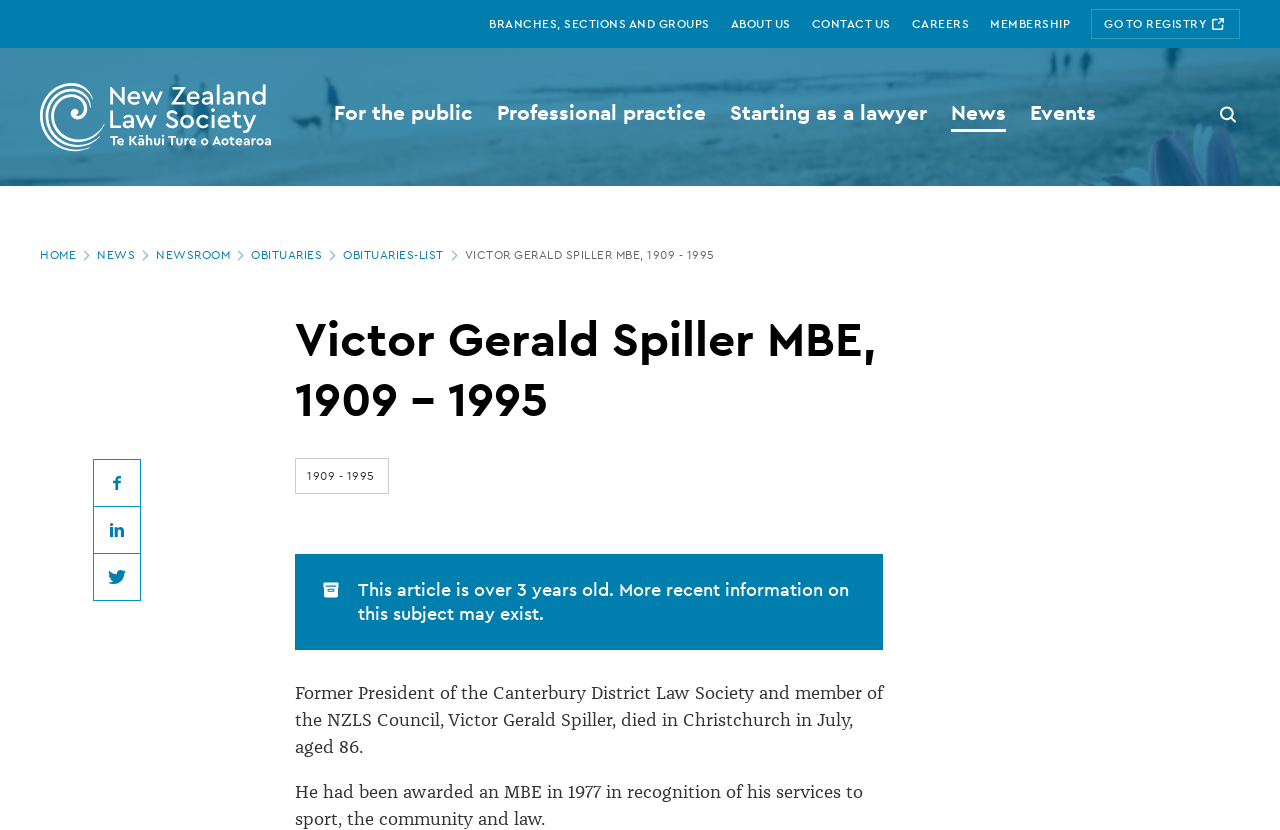Determine the bounding box coordinates of the section to be clicked to follow the instruction: "Click the 'BRANCHES, SECTIONS AND GROUPS' link". The coordinates should be given as four float numbers between 0 and 1, formatted as [left, top, right, bottom].

[0.382, 0.0, 0.571, 0.058]